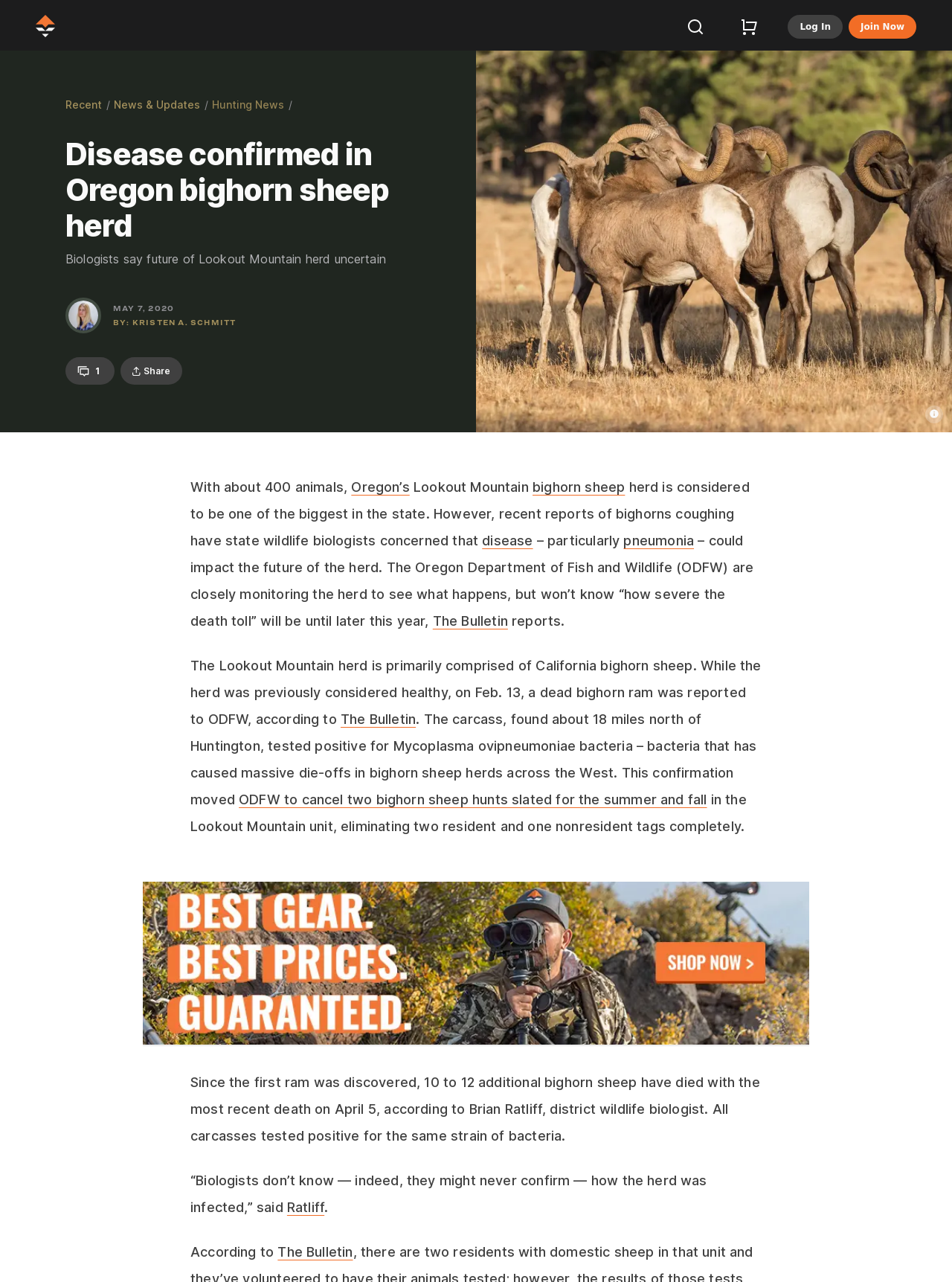What is the name of the bacteria that has caused massive die-offs in bighorn sheep herds?
Please provide a detailed answer to the question.

The answer can be found in the text where it says 'The carcass, found about 18 miles north of Huntington, tested positive for Mycoplasma ovipneumoniae bacteria – bacteria that has caused massive die-offs in bighorn sheep herds across the West.'